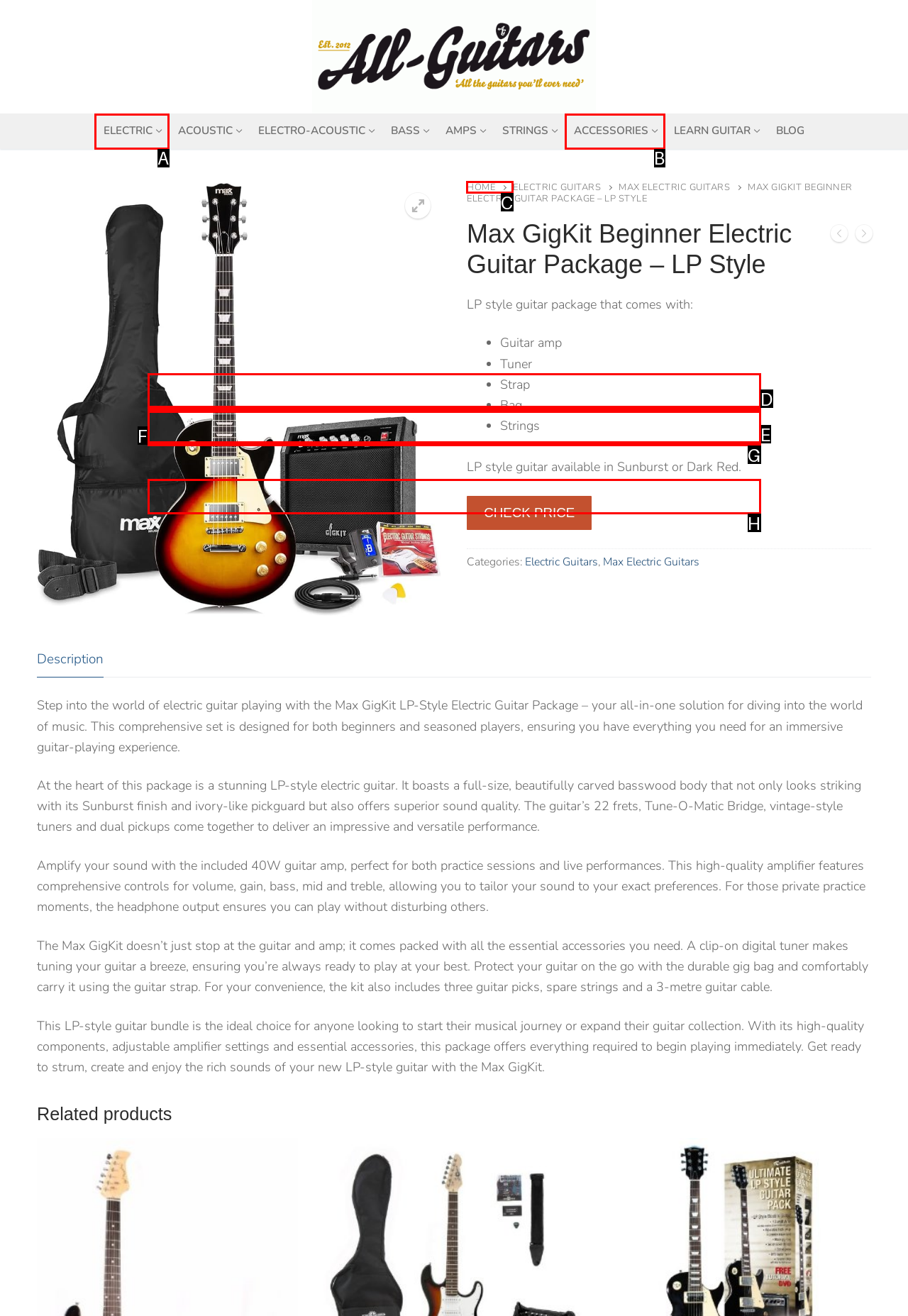From the options shown in the screenshot, tell me which lettered element I need to click to complete the task: Go to HOME page.

C